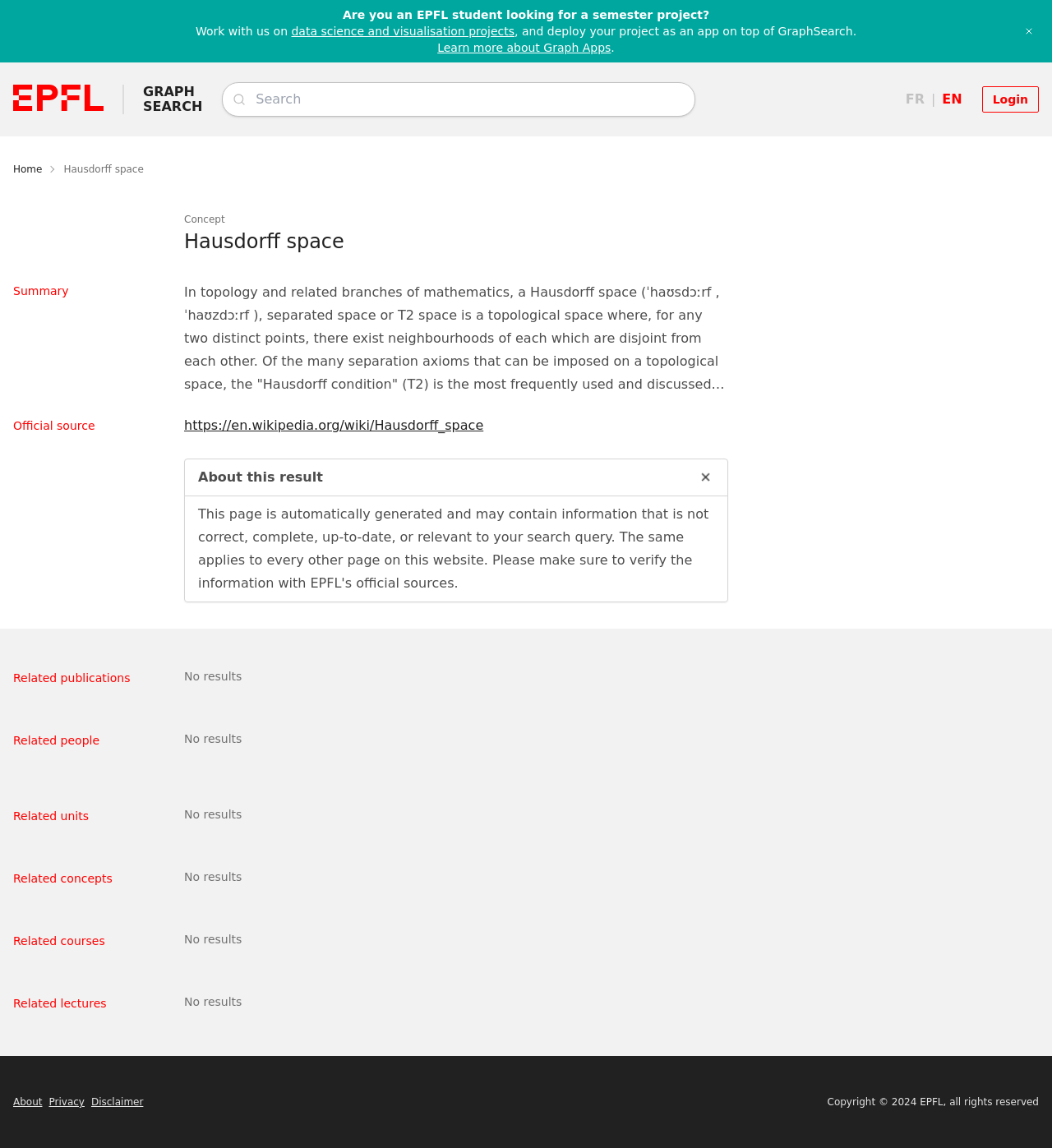Please identify the bounding box coordinates of the element's region that I should click in order to complete the following instruction: "Login to the system". The bounding box coordinates consist of four float numbers between 0 and 1, i.e., [left, top, right, bottom].

[0.933, 0.075, 0.988, 0.098]